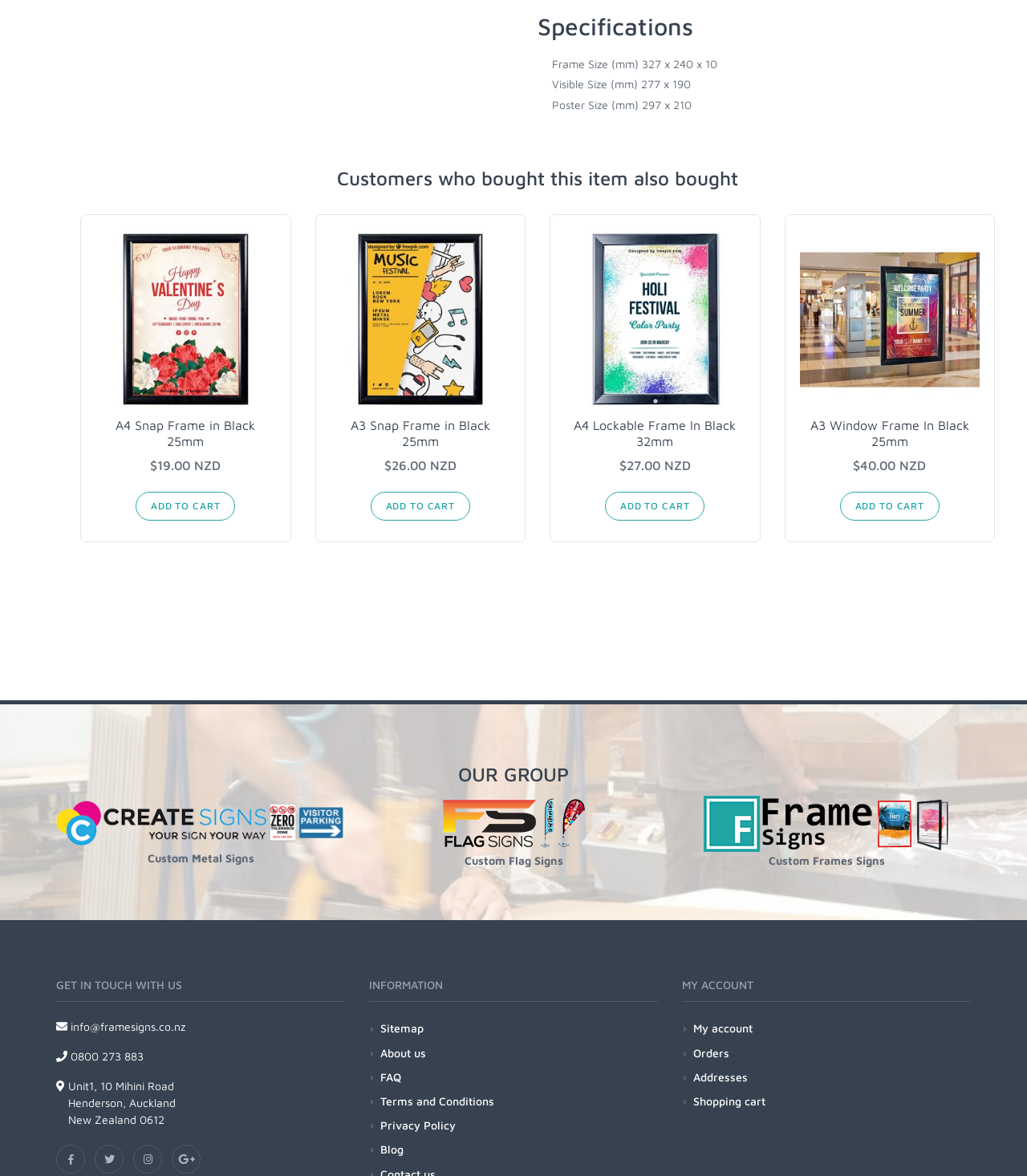What is the company's physical address?
Examine the image and give a concise answer in one word or a short phrase.

Unit1, 10 Mihini Road Henderson, Auckland New Zealand 0612